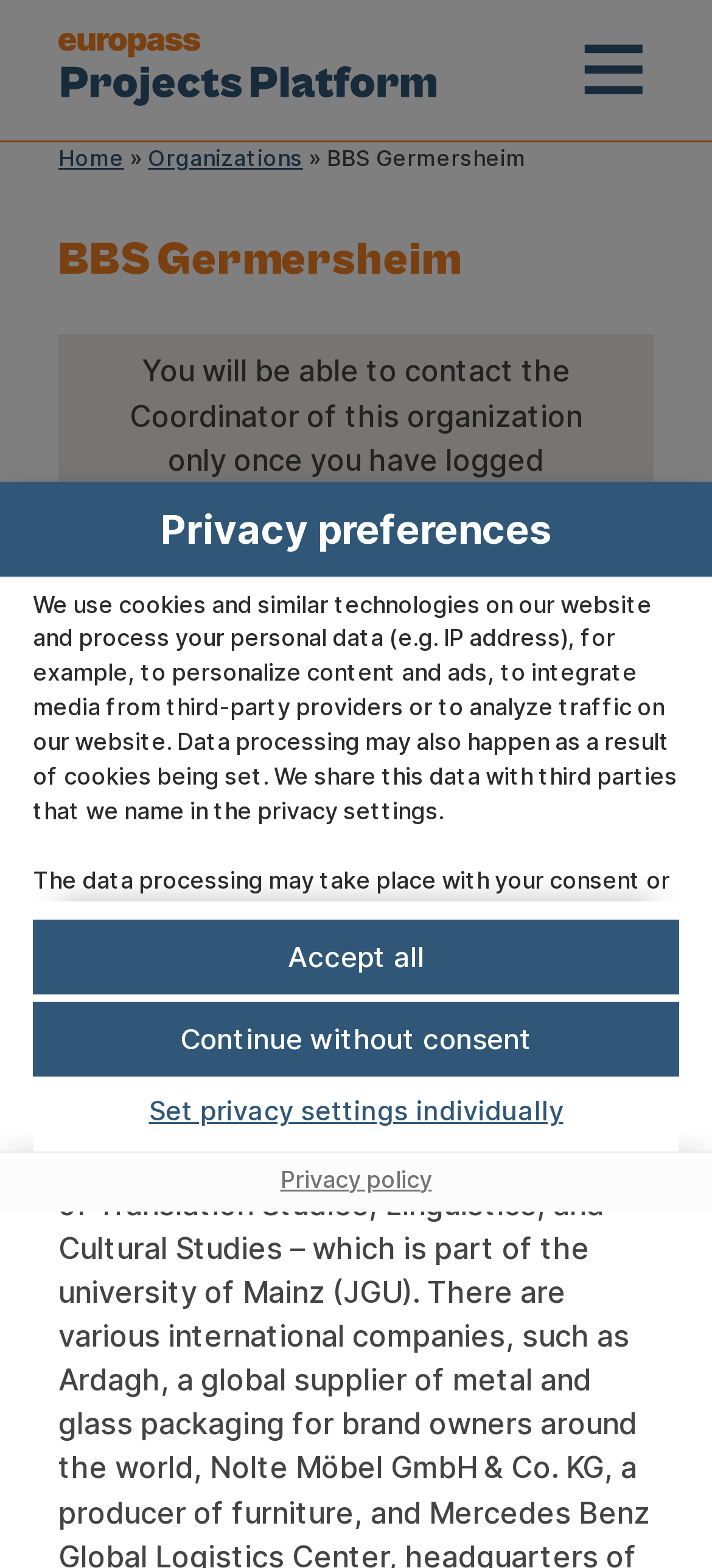Please identify the bounding box coordinates of the element I should click to complete this instruction: 'View privacy policy'. The coordinates should be given as four float numbers between 0 and 1, like this: [left, top, right, bottom].

[0.381, 0.743, 0.619, 0.76]